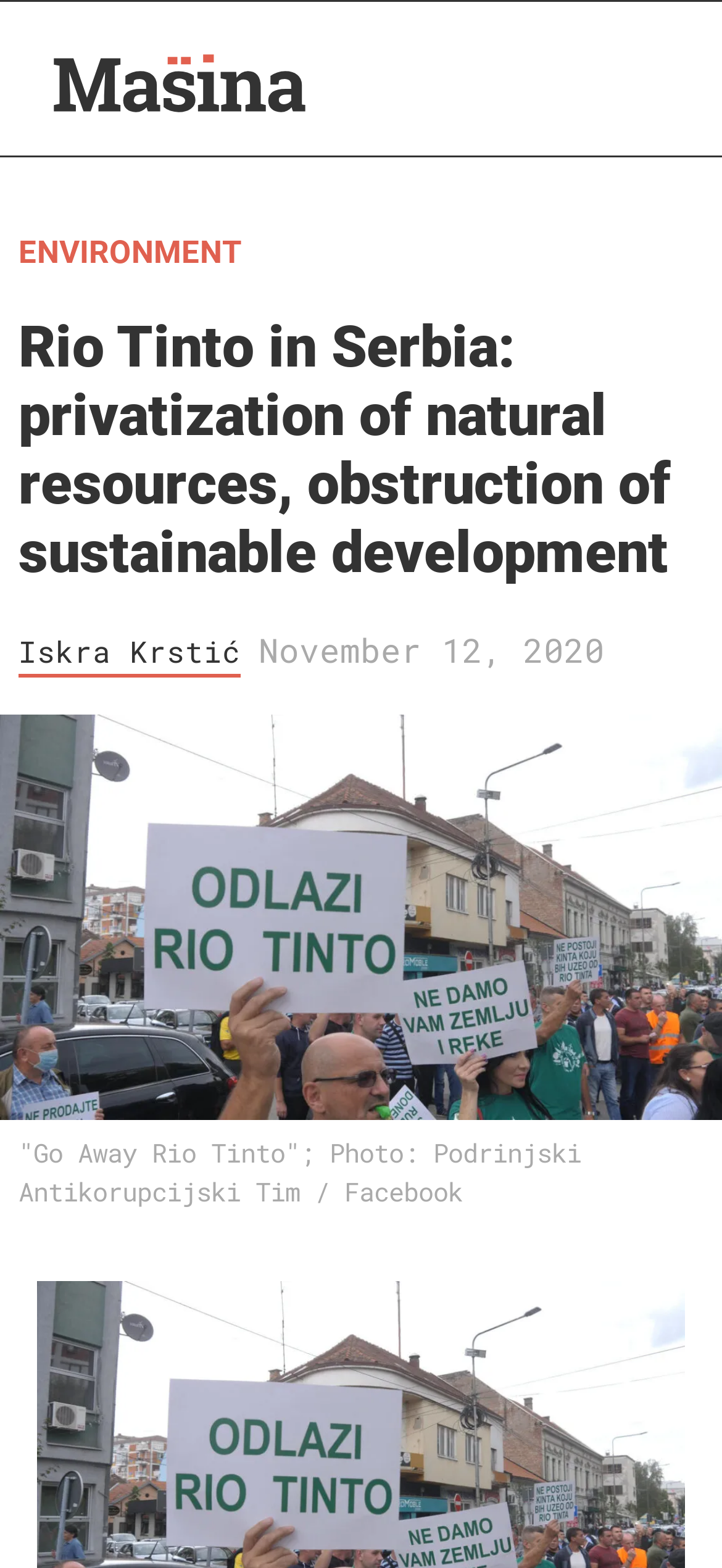Generate a thorough description of the webpage.

The webpage appears to be an article about Rio Tinto's lithium mine project in Western Serbia. At the top left of the page, there is a logo image and a link to "Mašina English", which is likely the publication's name. Next to it, there is a link to the category "ENVIRONMENT". 

Below these elements, there is a heading that summarizes the article's content, which is about Rio Tinto's project and its impact on natural resources and sustainable development in Serbia. The author of the article, "Iskra Krstić", is credited with a link below the heading. 

To the right of the author's credit, there is a timestamp indicating that the article was published on November 12, 2020. 

Further down the page, there is a static text block that describes a photo, which is not present in the accessibility tree. The text mentions that the photo is from "Podrinjski Antikorupcijski Tim / Facebook" and is related to the protest against Rio Tinto's project.